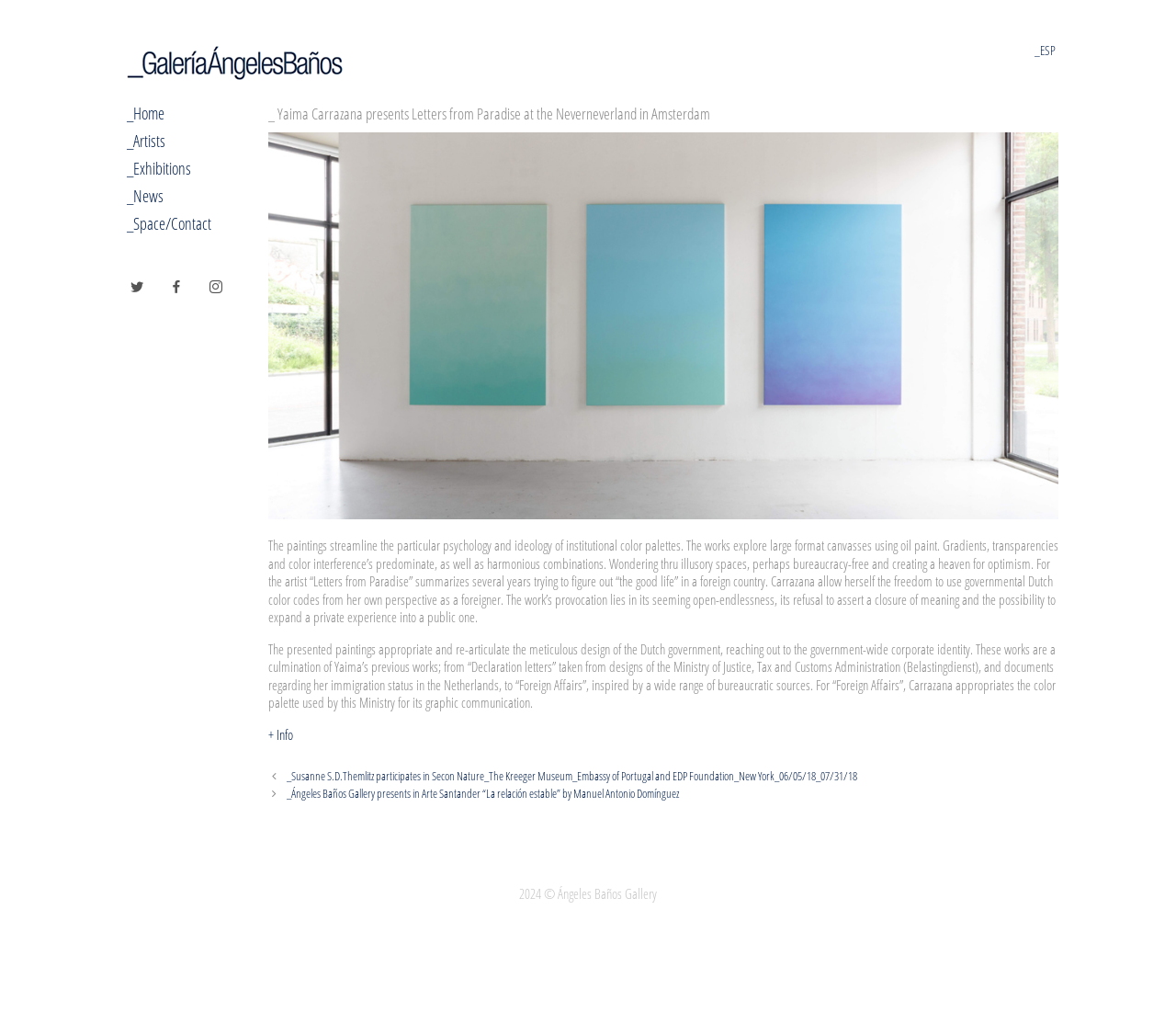Can you determine the main header of this webpage?

_ Yaima Carrazana presents Letters from Paradise at the Neverneverland in Amsterdam